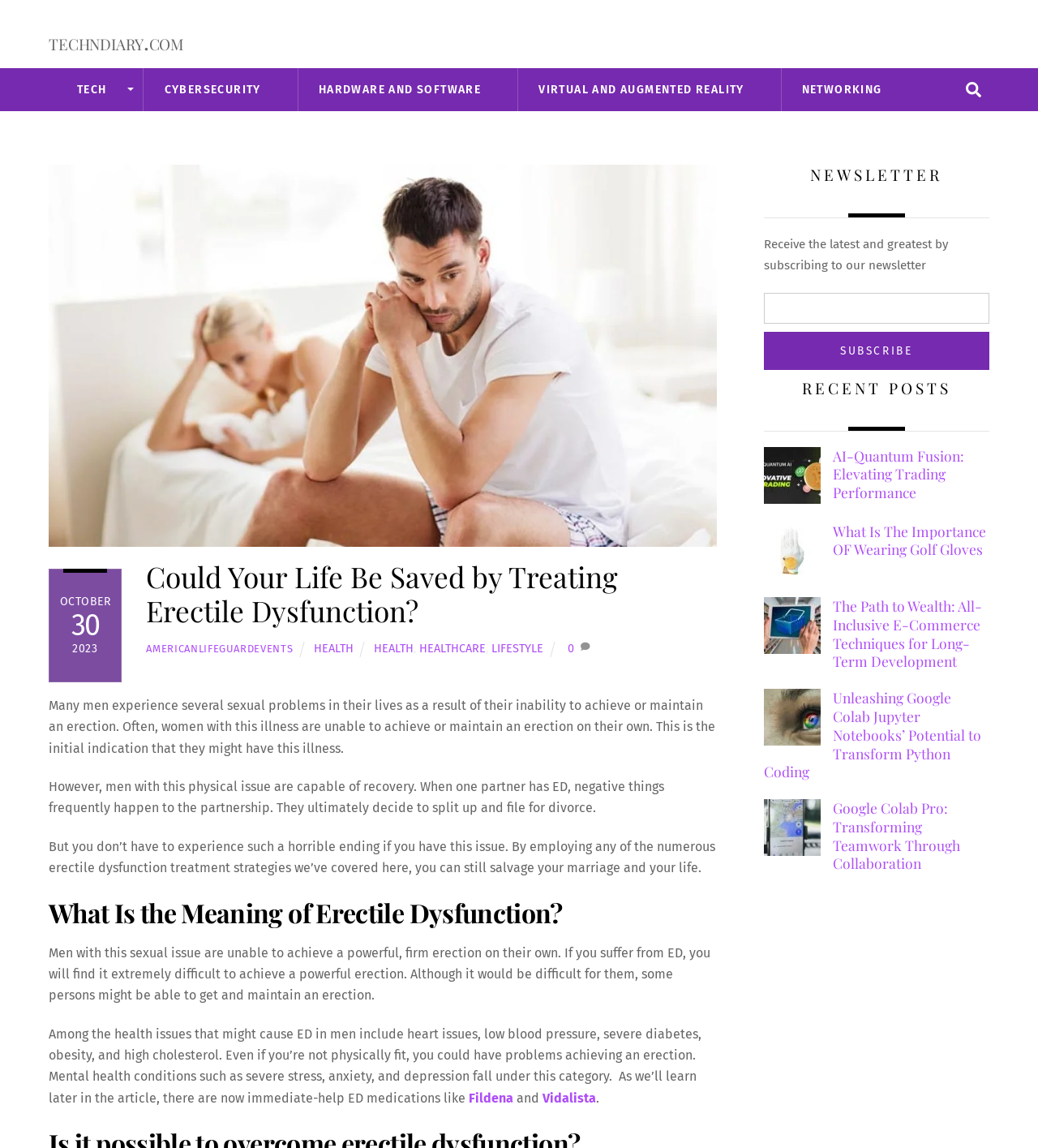Using the details from the image, please elaborate on the following question: What is the topic of the article?

Based on the webpage content, the article is discussing erectile dysfunction, its effects on relationships, and possible treatment strategies.